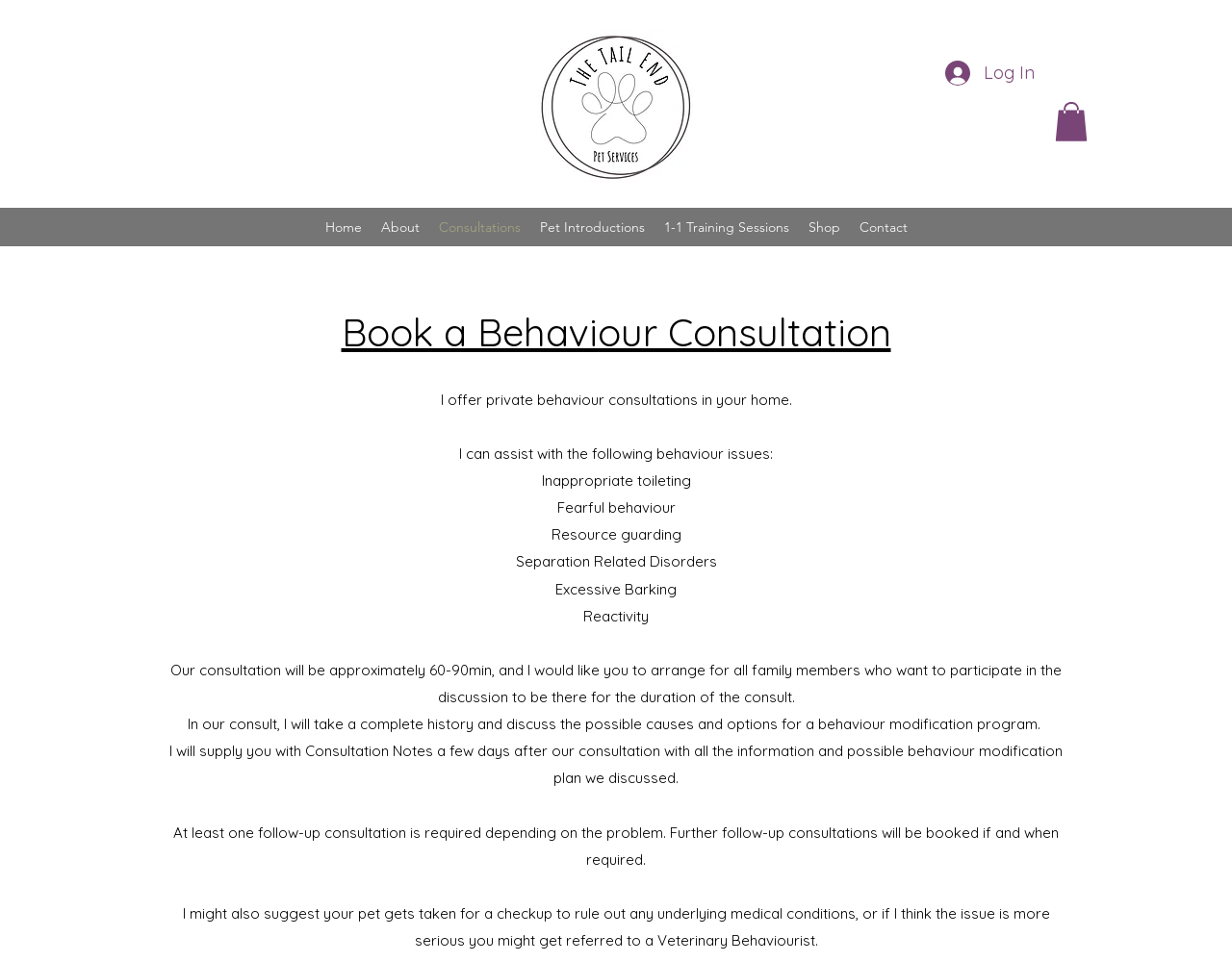Please determine the bounding box coordinates of the element's region to click in order to carry out the following instruction: "Log In". The coordinates should be four float numbers between 0 and 1, i.e., [left, top, right, bottom].

[0.756, 0.054, 0.85, 0.098]